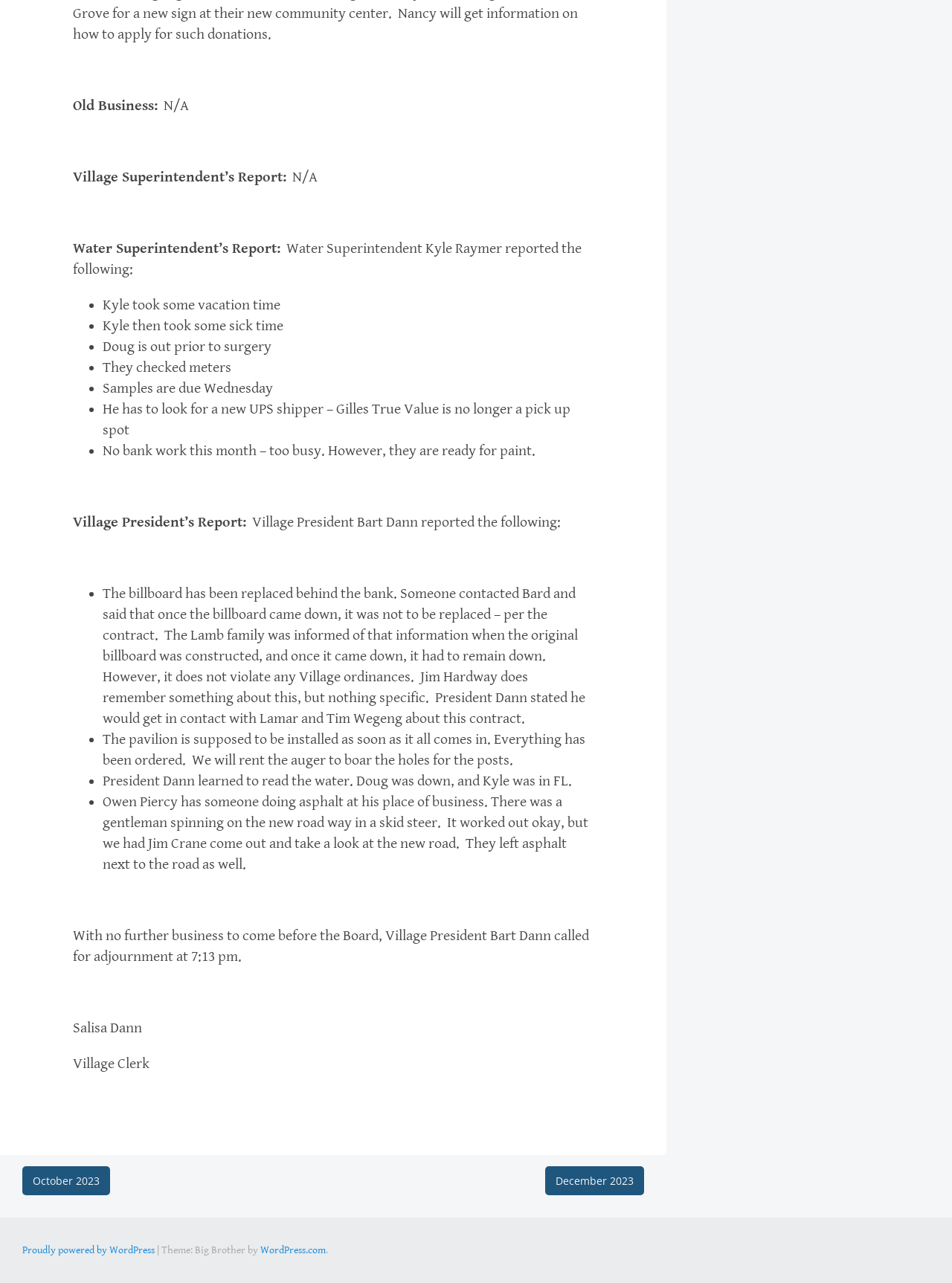Use a single word or phrase to respond to the question:
What is the status of the pavilion installation?

Supposed to be installed soon